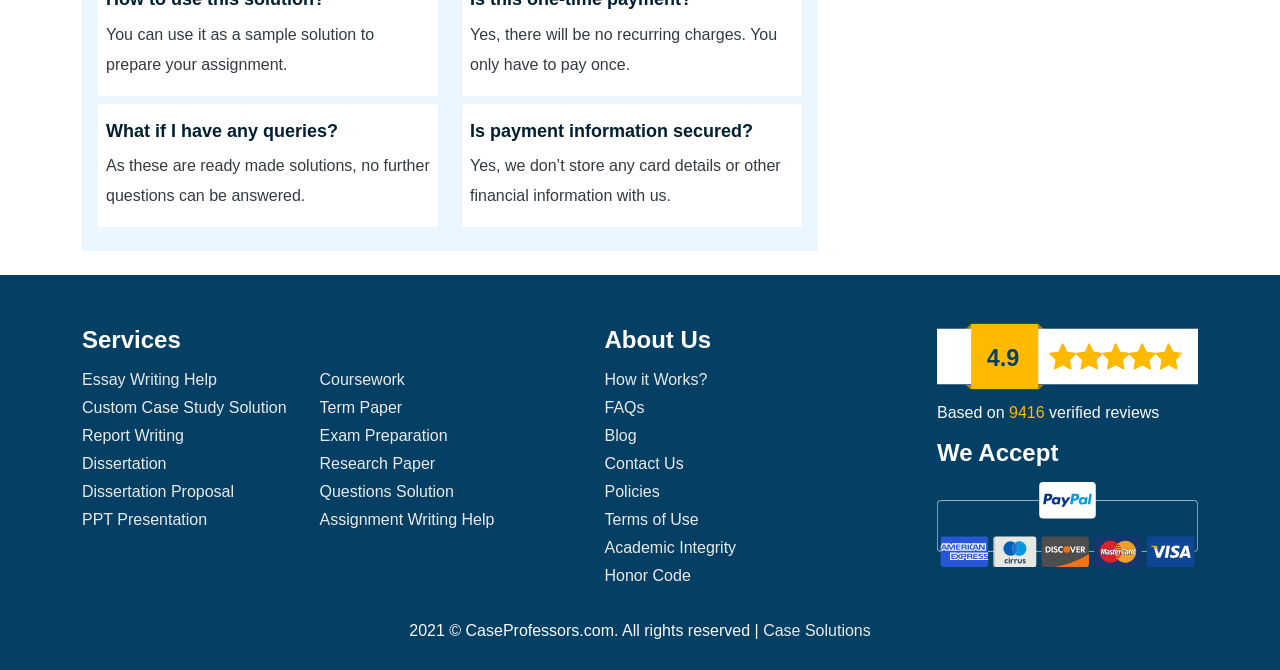Identify the bounding box coordinates of the area that should be clicked in order to complete the given instruction: "View FAQs". The bounding box coordinates should be four float numbers between 0 and 1, i.e., [left, top, right, bottom].

[0.472, 0.592, 0.676, 0.627]